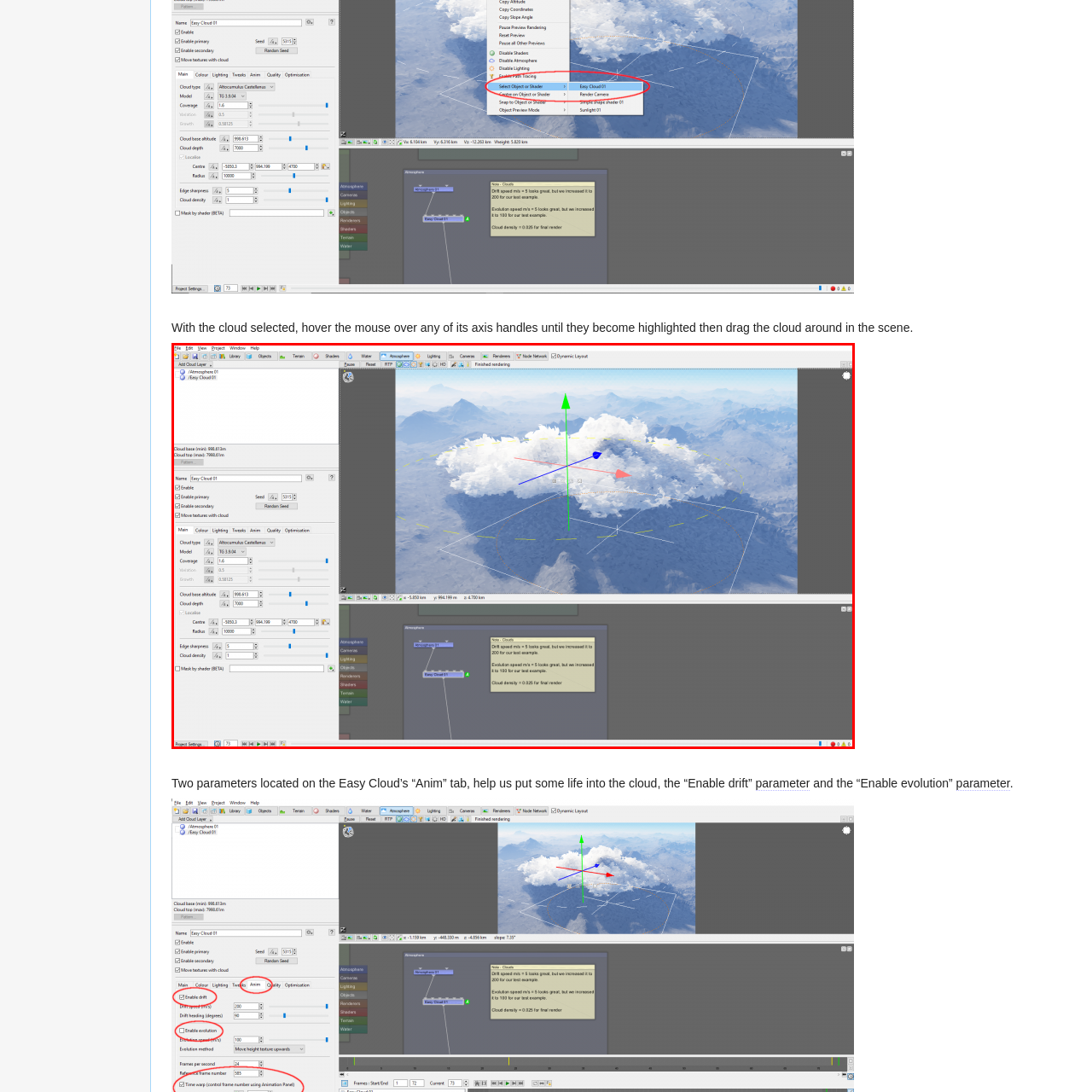Offer a detailed explanation of the elements found within the defined red outline.

The image showcases a 3D rendering software interface focused on manipulating a cloud model, labeled as "Easy Cloud". The cloud is prominently displayed in the scene, with axis handles in red, green, and blue indicating the X, Y, and Z axes, respectively. These handles allow for interactive movement of the cloud within the 3D space. 

To the left, there are various parameters for adjusting the cloud's properties, including settings for cloud density, height, and other animation options. Below the cloud model, a tooltip provides helpful instructions: it explains how to hover over the axis handles to make them visible and drag them to reposition the cloud in the scene. 

The overall layout also hints at additional features like "drift" and "evolution" parameters located within the "Anim" tab, suggesting capabilities for dynamic cloud behavior in animations. This context enhances the understanding of how users can customize and control cloud elements in their 3D environments.